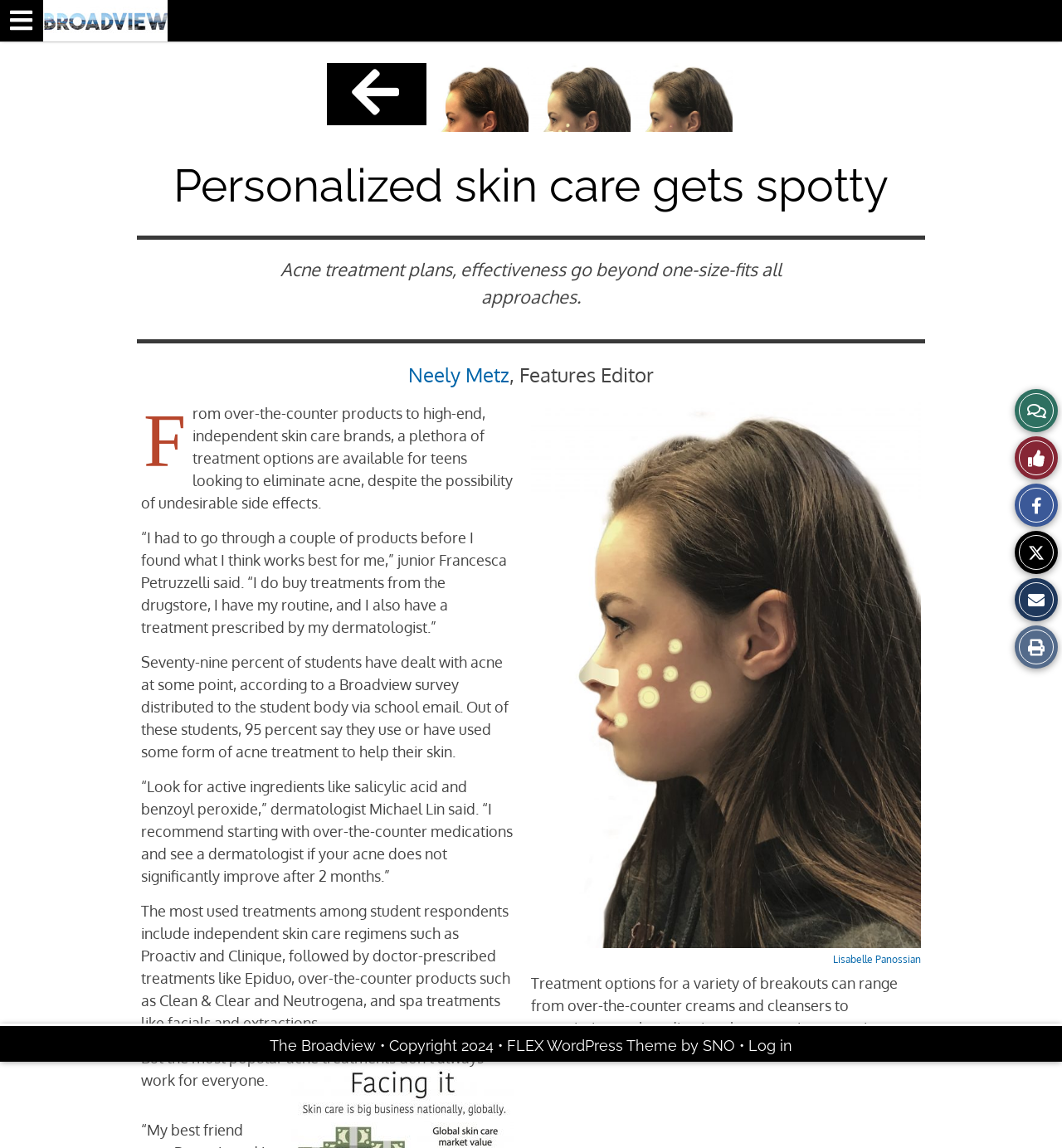Pinpoint the bounding box coordinates of the clickable area needed to execute the instruction: "Click the menu". The coordinates should be specified as four float numbers between 0 and 1, i.e., [left, top, right, bottom].

[0.029, 0.004, 0.093, 0.03]